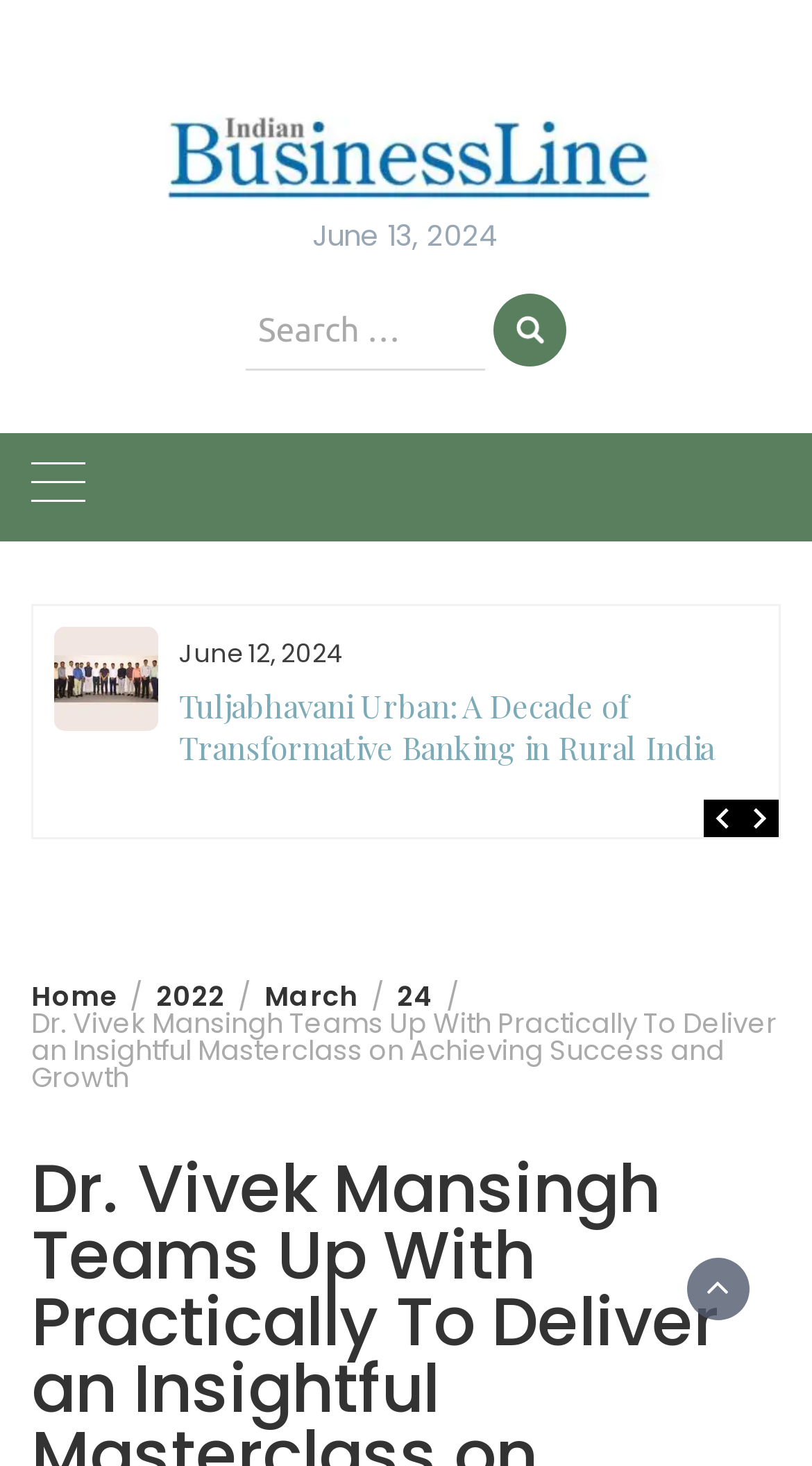What is the topic of the article?
Provide a one-word or short-phrase answer based on the image.

Achieving Success and Growth